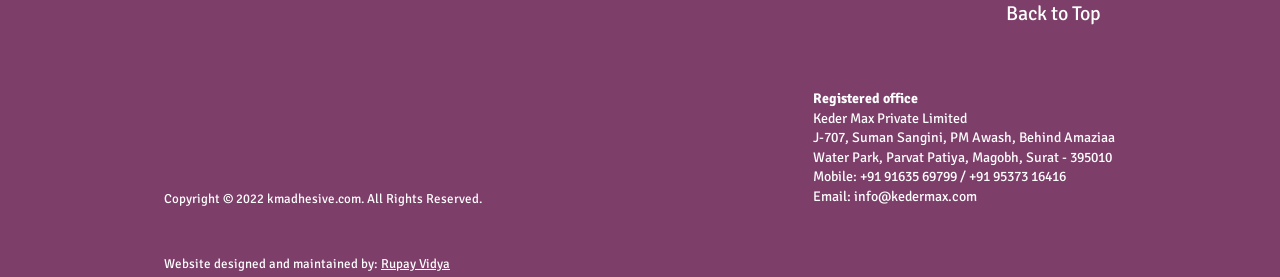Find the bounding box coordinates of the UI element according to this description: "aria-label="YouTube"".

[0.205, 0.462, 0.235, 0.603]